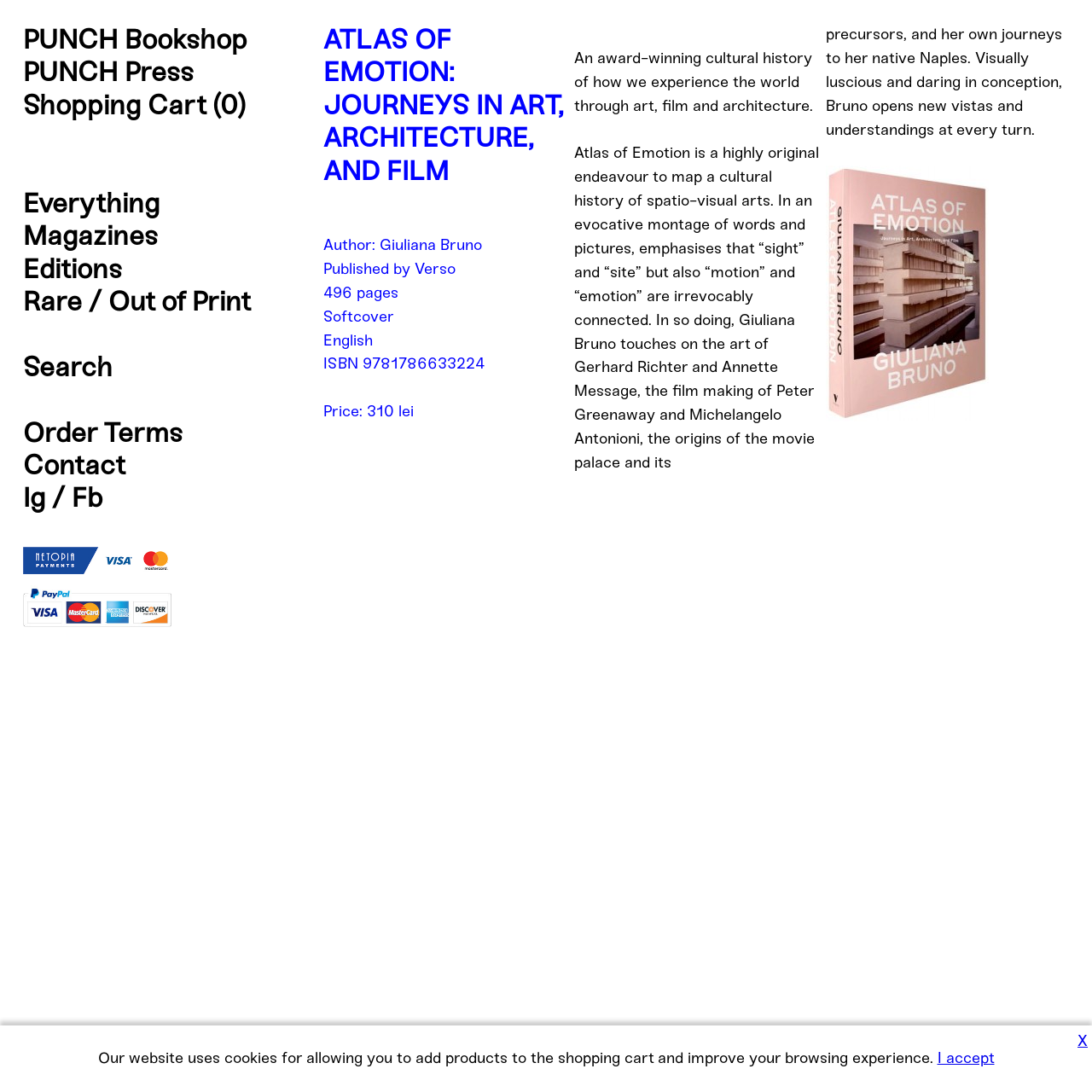Utilize the details in the image to thoroughly answer the following question: What is the name of the bookshop?

I found the answer by looking at the top navigation bar, where I saw a link labeled 'PUNCH Bookshop'. This suggests that the website is affiliated with a bookshop by this name.